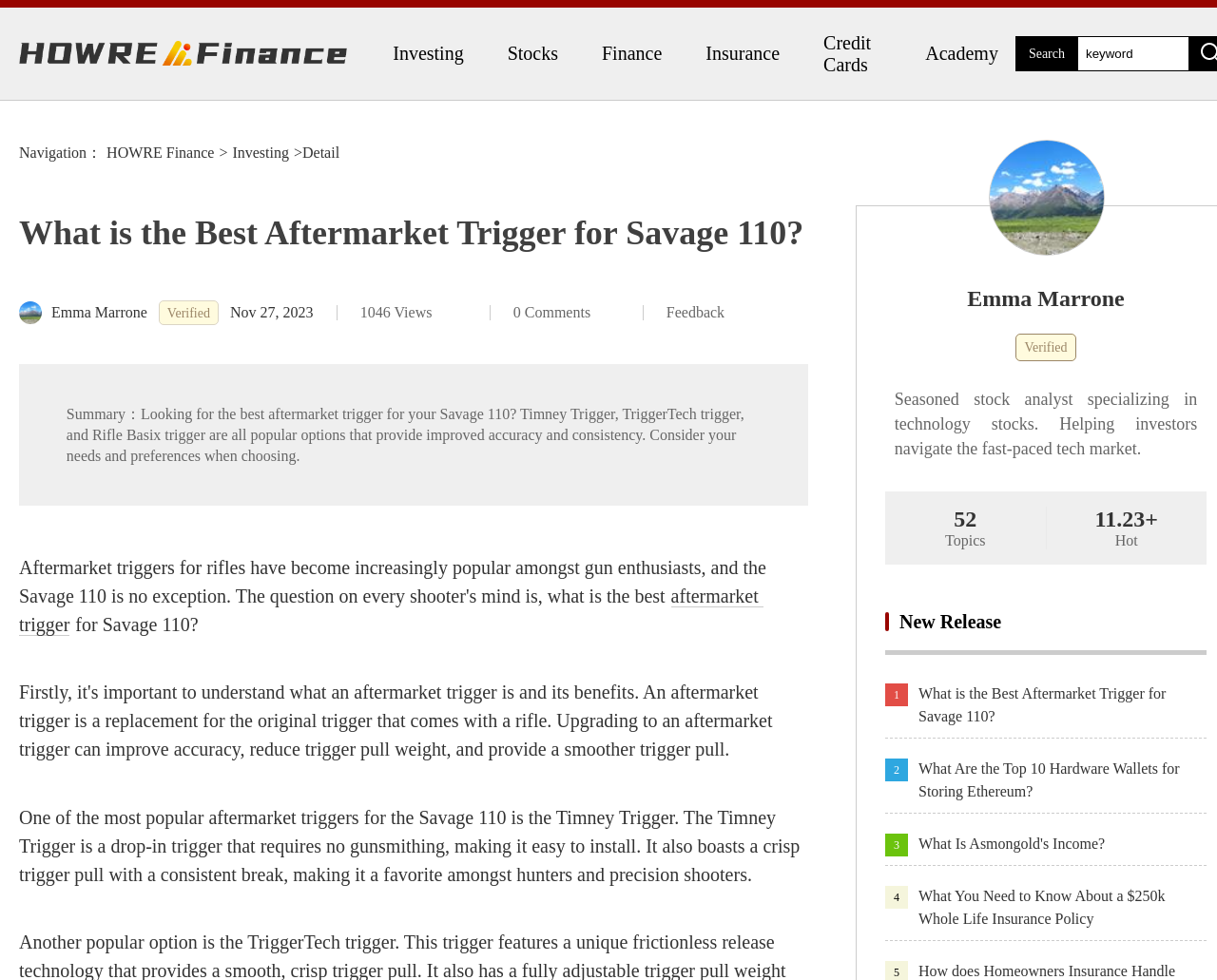Give a concise answer using only one word or phrase for this question:
How many comments does the current article have?

0